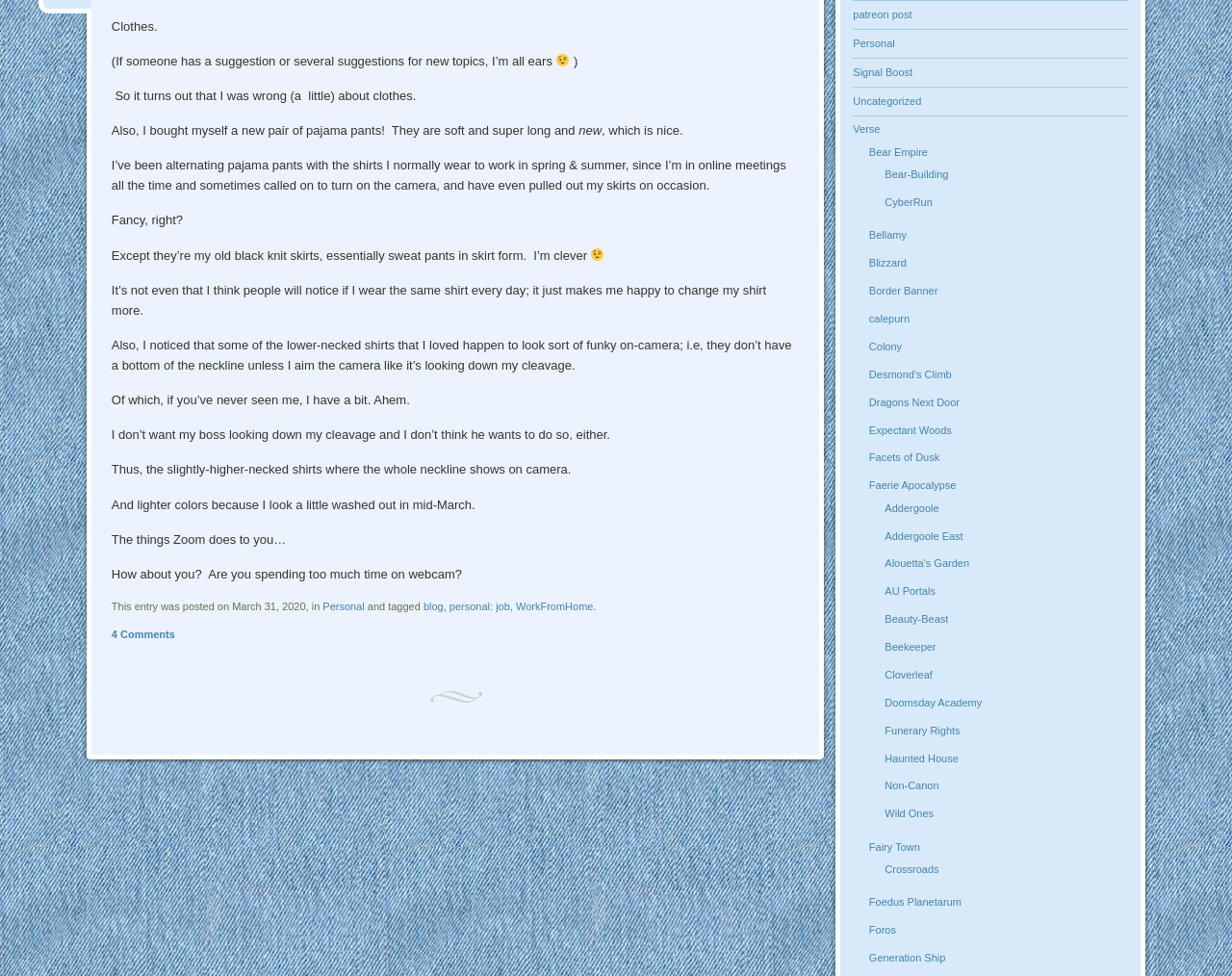Give a concise answer using only one word or phrase for this question:
What is the purpose of the links at the bottom of the page?

To navigate to other posts or categories